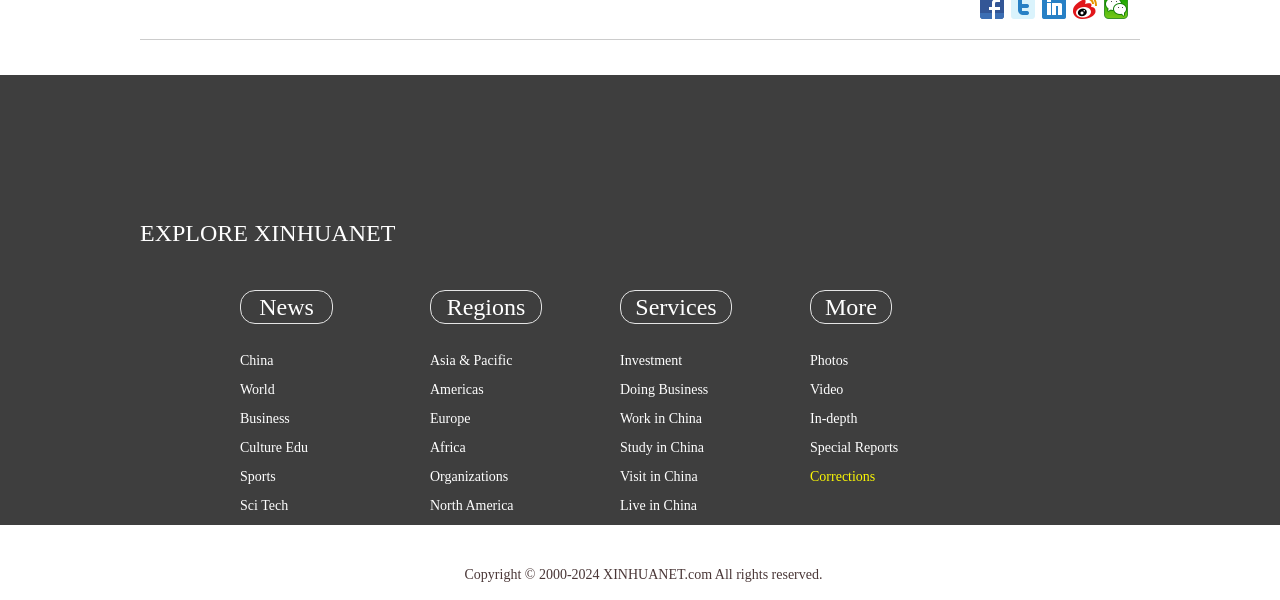What is the copyright year range of the website?
Please give a detailed and thorough answer to the question, covering all relevant points.

The copyright year range of the website can be found at the bottom of the webpage, where it says 'Copyright © 2000-2024 XINHUANET.com All rights reserved'.